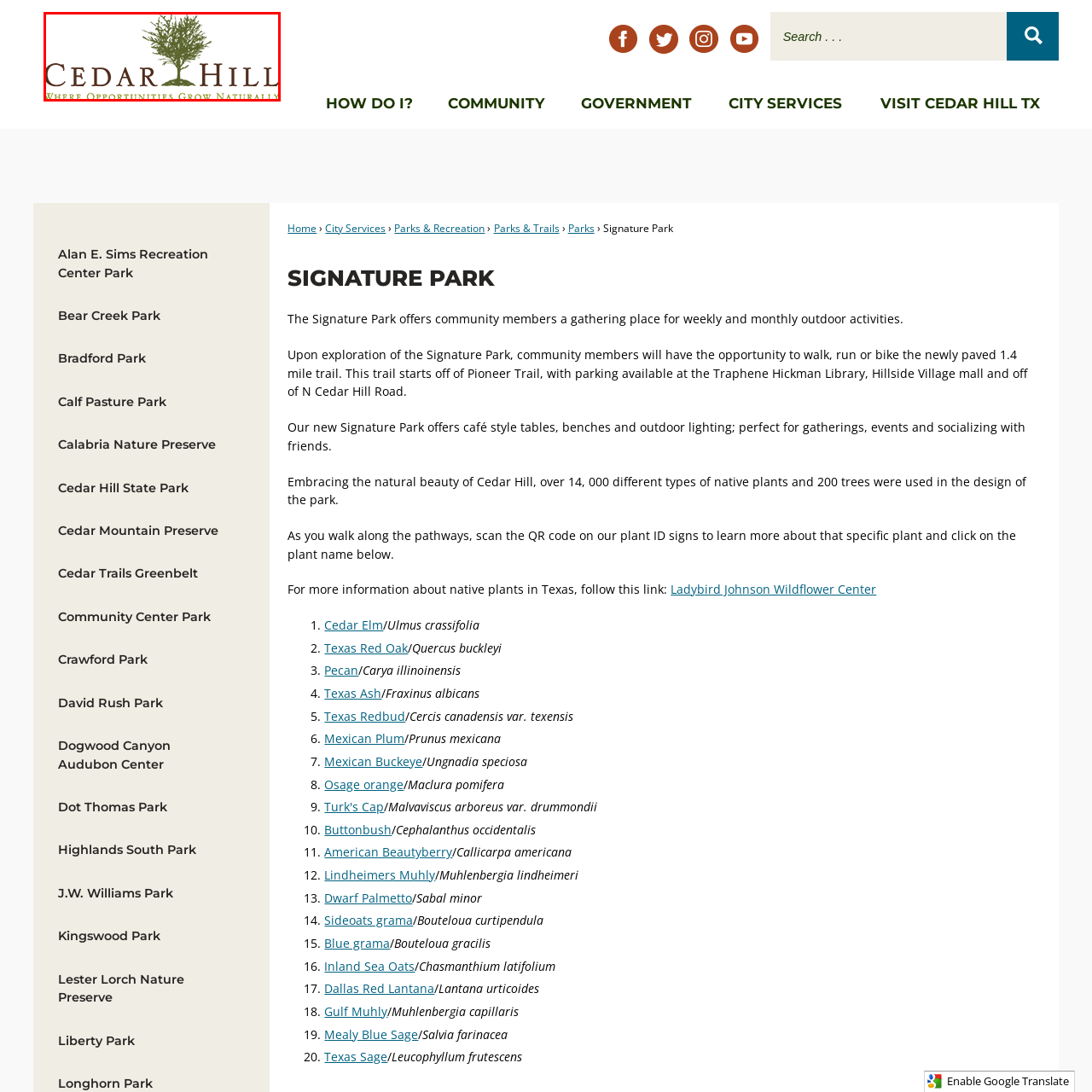Carefully examine the image inside the red box and generate a detailed caption for it.

The image features the official logo of Cedar Hill, Texas. It showcases a stylized tree in a rich green color, symbolizing the natural beauty and outdoor opportunities of the area. Beneath the tree, the name "Cedar Hill" is prominently displayed in bold, earthy brown lettering, conveying a sense of strength and community. The tagline "Where Opportunities Grow Naturally" is presented in a softer, lighter green font, reinforcing the city's commitment to promoting a thriving environment that nurtures growth and connection among residents. This logo embodies the essence of Cedar Hill as a place that celebrates its natural heritage and fosters a vibrant community.